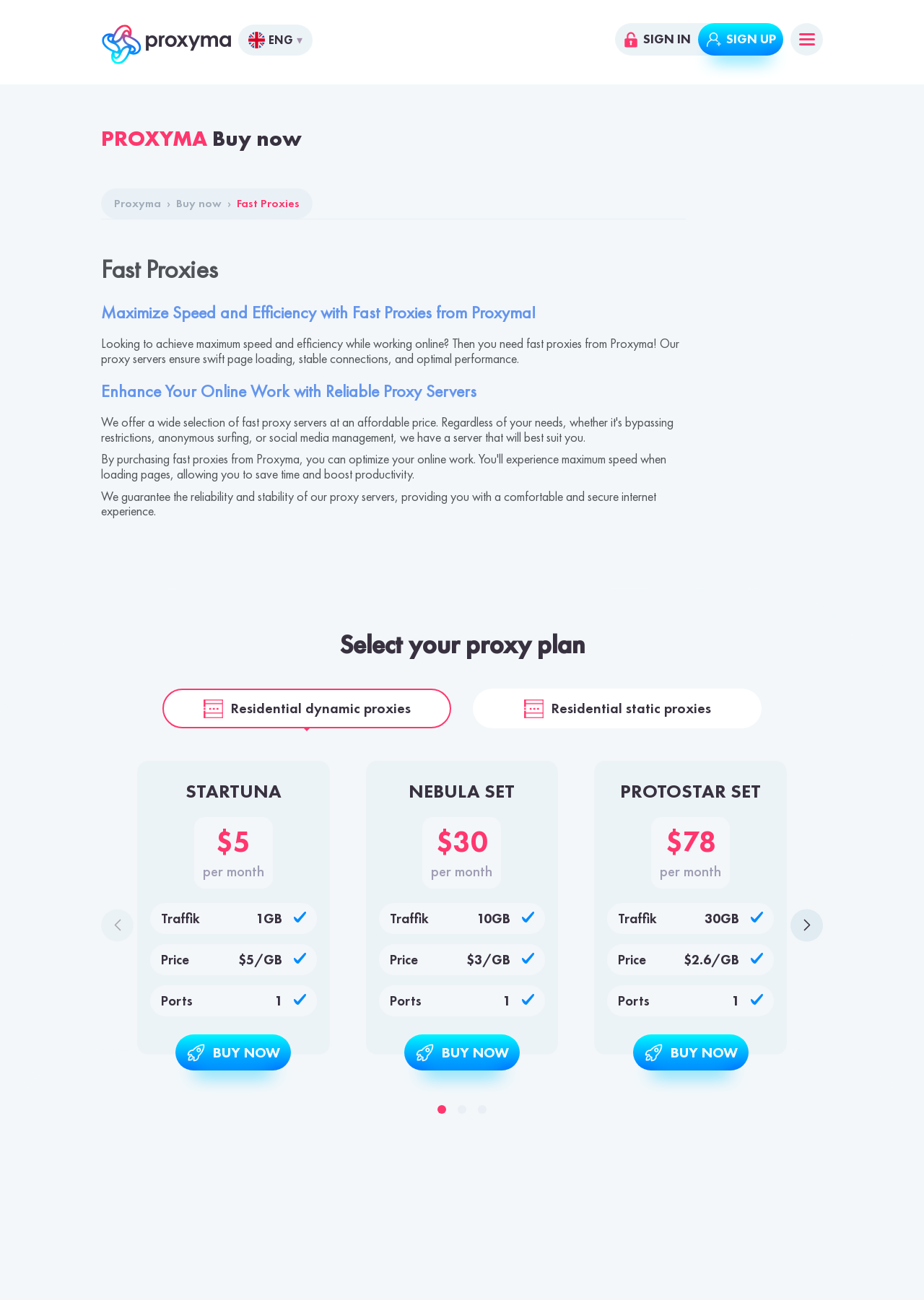How many proxy plans are available for selection?
Provide a one-word or short-phrase answer based on the image.

3